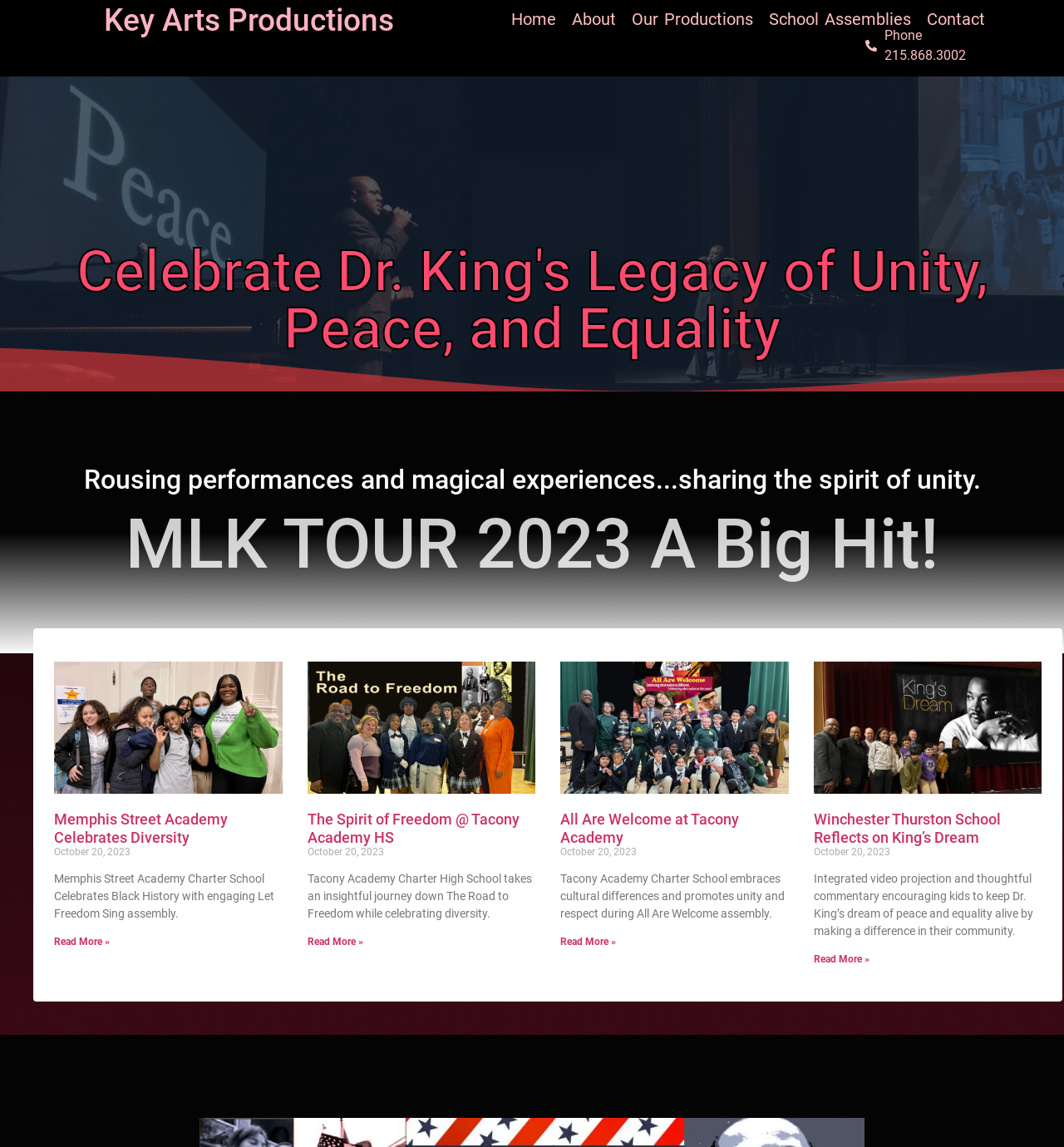Please identify the primary heading on the webpage and return its text.

Celebrate Dr. King's Legacy of Unity, Peace, and Equality